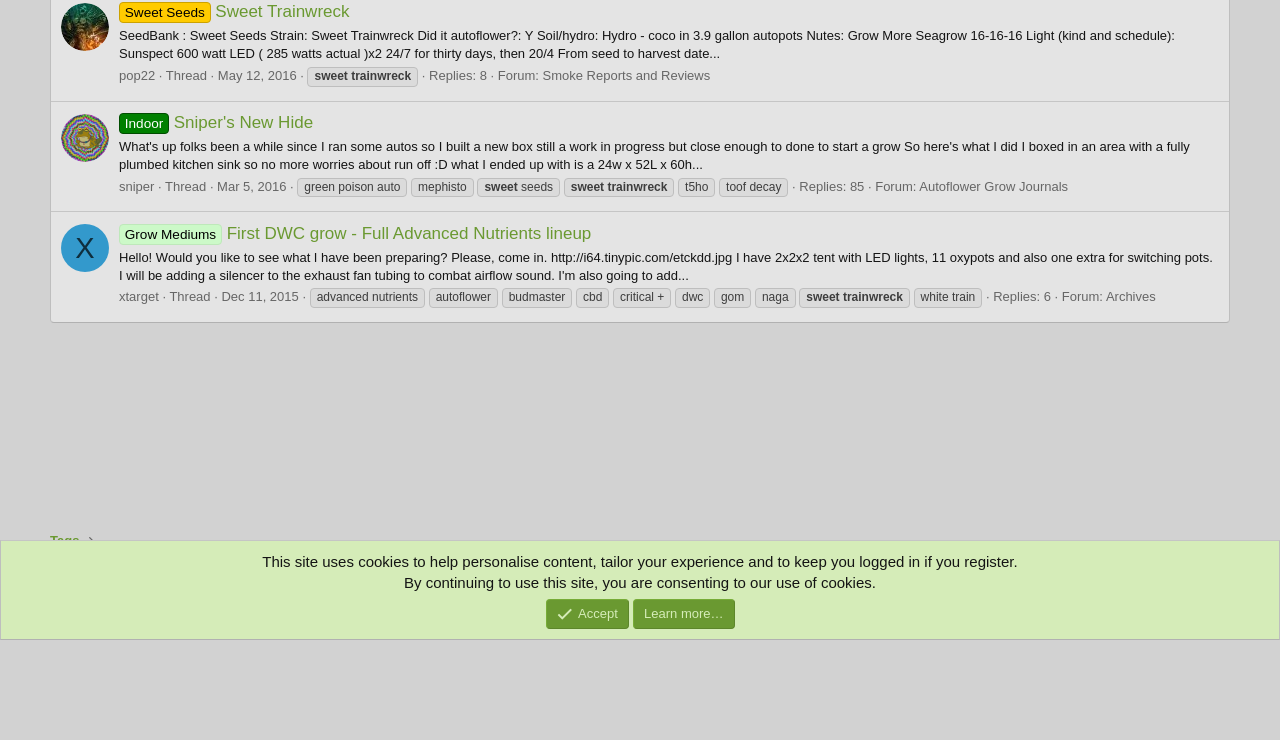Using the provided element description: "Autoflower Grow Journals", identify the bounding box coordinates. The coordinates should be four floats between 0 and 1 in the order [left, top, right, bottom].

[0.718, 0.241, 0.834, 0.262]